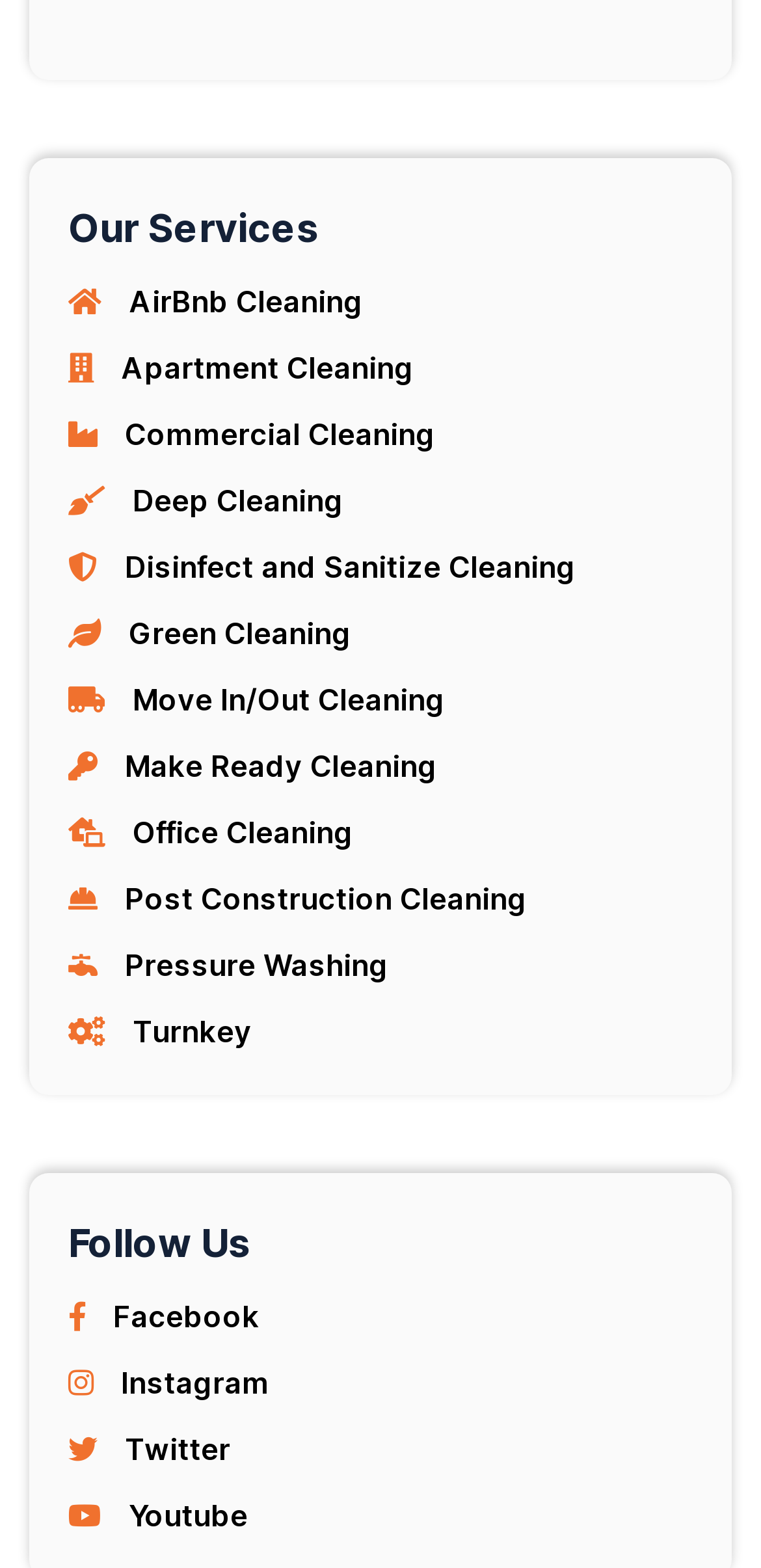Can you provide the bounding box coordinates for the element that should be clicked to implement the instruction: "Follow us on Facebook"?

[0.09, 0.828, 0.341, 0.851]